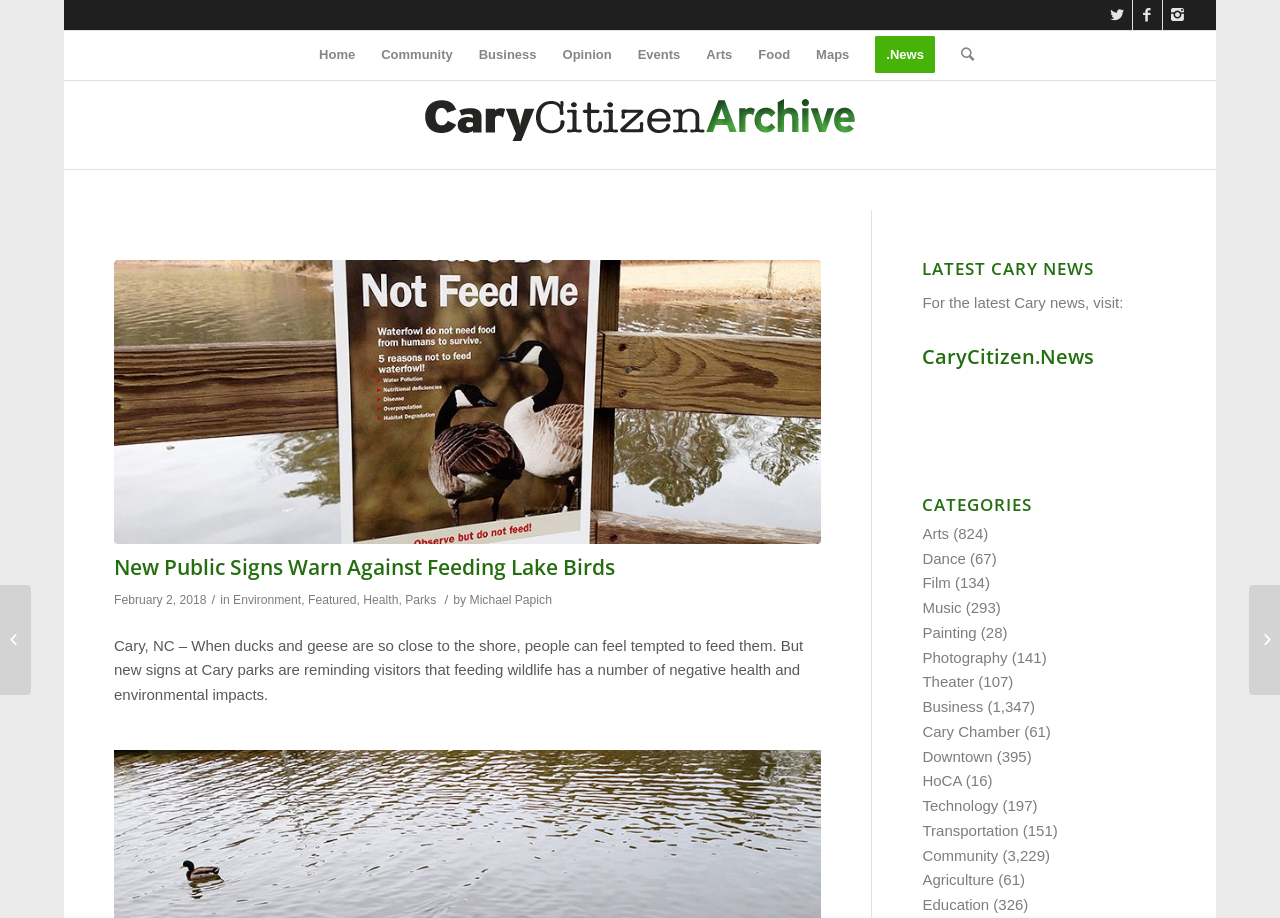Describe every aspect of the webpage comprehensively.

This webpage is about the CaryCitizen Archive, a news website that provides information on various topics related to Cary, North Carolina. At the top of the page, there is a navigation menu with links to different sections, including Home, Community, Business, Opinion, Events, Arts, Food, Maps, and News.

Below the navigation menu, there is a header section with a logo and a link to the CaryCitizen Archive. The main content of the page is divided into two columns. The left column features a news article with the title "New Public Signs Warn Against Feeding Lake Birds" and a brief summary of the article. The article is dated February 2, 2018, and is categorized under Environment, Featured, Health, and Parks.

The right column is dedicated to showcasing various categories of news, including Arts, Business, Community, and more. Each category has a list of subtopics with the number of related articles in parentheses. For example, the Arts category has subtopics like Dance, Film, Music, and Painting, with the number of related articles ranging from 28 to 824.

There are also two other news articles on the page, one about the Carolina Hurricanes and another about Downtown Cary and Amazon HQ2. These articles are displayed in a layout table with an image and a brief summary.

Overall, the webpage is well-organized and easy to navigate, with a clear hierarchy of information and a focus on providing news and information about Cary, North Carolina.